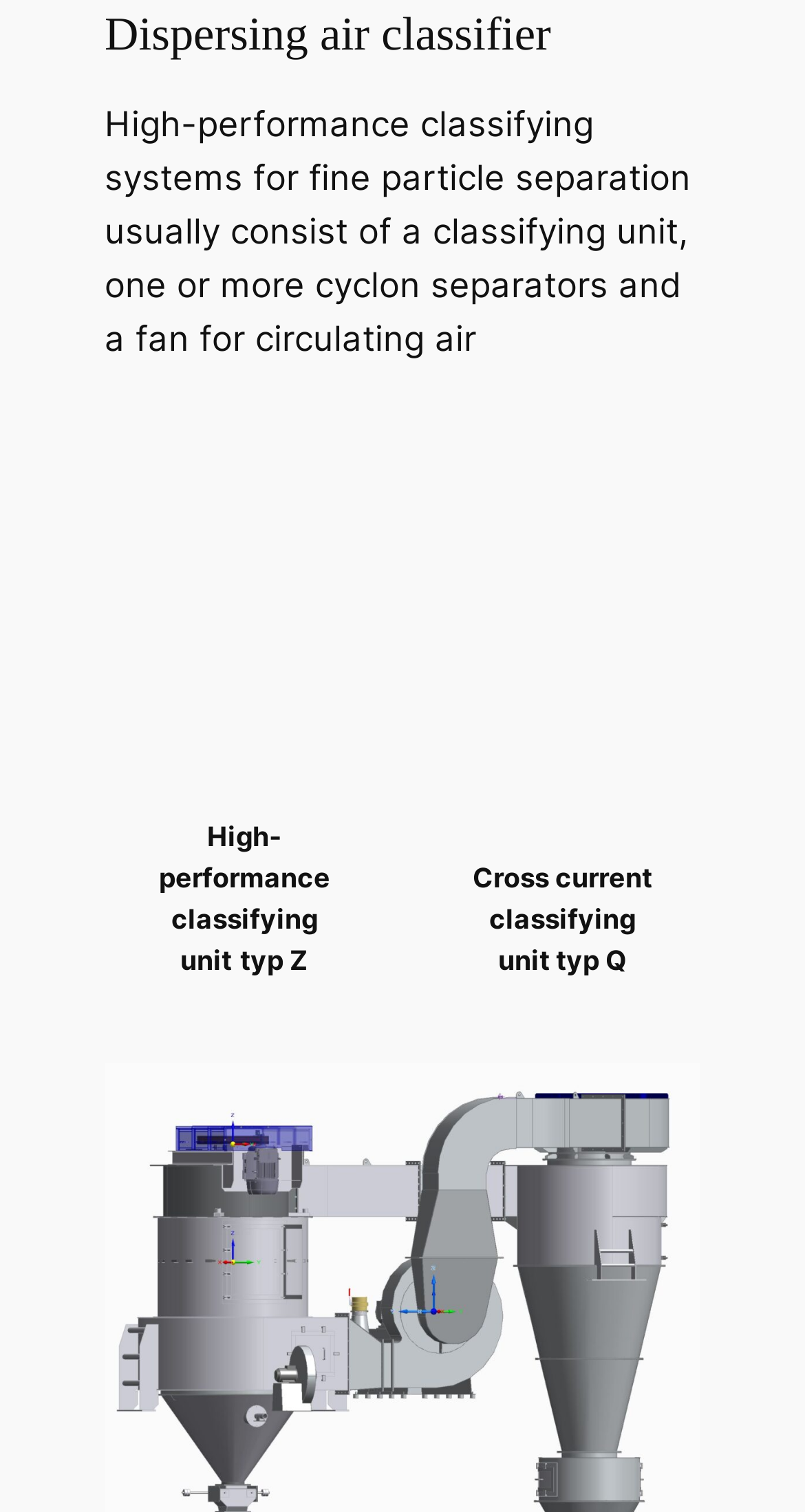What is the main topic of this webpage?
Based on the image, please offer an in-depth response to the question.

The main topic of this webpage is air classifier, which can be inferred from the heading 'Dispersing air classifier' and the description of high-performance classifying systems for fine particle separation.